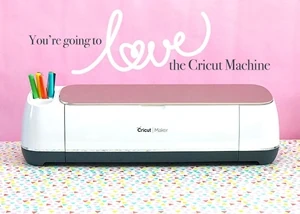Answer the question with a brief word or phrase:
What is placed next to the machine?

Colorful markers